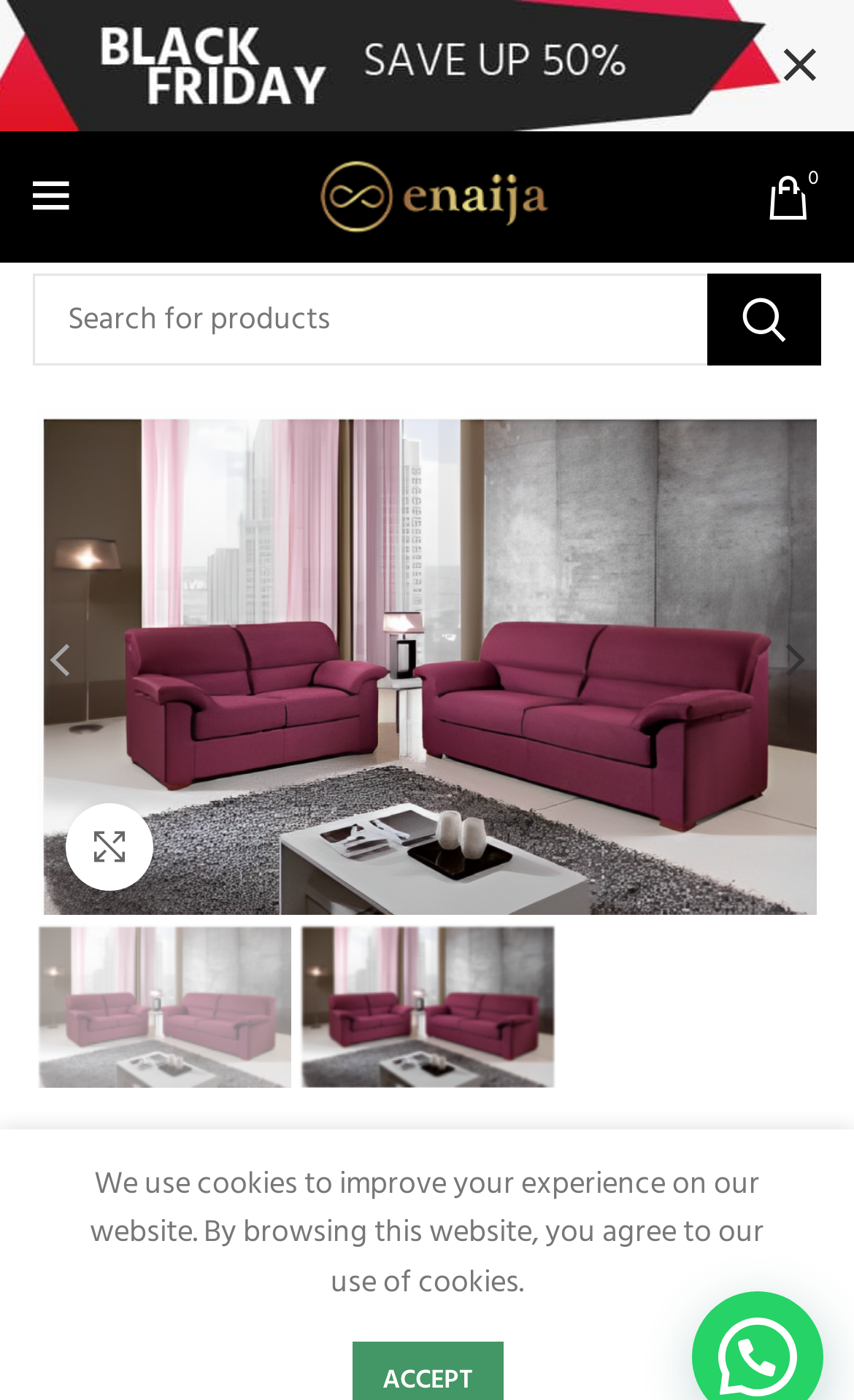Could you provide the bounding box coordinates for the portion of the screen to click to complete this instruction: "Open mobile menu"?

[0.013, 0.109, 0.108, 0.172]